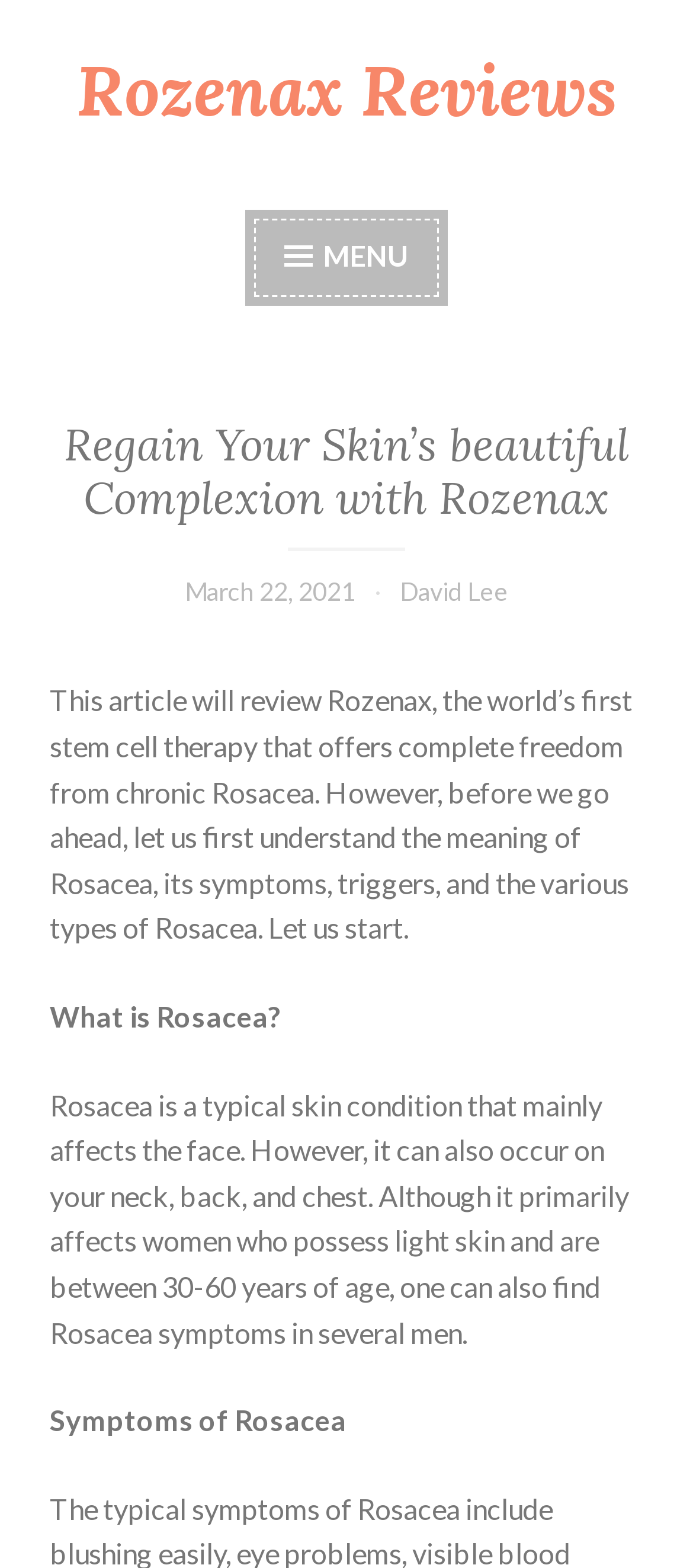Give a comprehensive overview of the webpage, including key elements.

The webpage is about Rozenax reviews, specifically discussing its effectiveness in treating Rosacea. At the top, there is a heading "Rozenax Reviews" which is also a link. Below it, there is a button labeled "MENU" on the right side. 

Underneath the button, there is a header section that contains a heading "Regain Your Skin’s beautiful Complexion with Rozenax" and two links, one showing the date "March 22, 2021" and the other showing the author's name "David Lee". 

The main content of the webpage starts with a paragraph of text that introduces the topic of Rozenax and its relation to Rosacea. This is followed by a series of subheadings and paragraphs that explain what Rosacea is, its symptoms, and its triggers. The subheadings include "What is Rosacea?" and "Symptoms of Rosacea". The paragraphs provide detailed information about Rosacea, including its effects on the skin, its prevalence among women, and its symptoms.